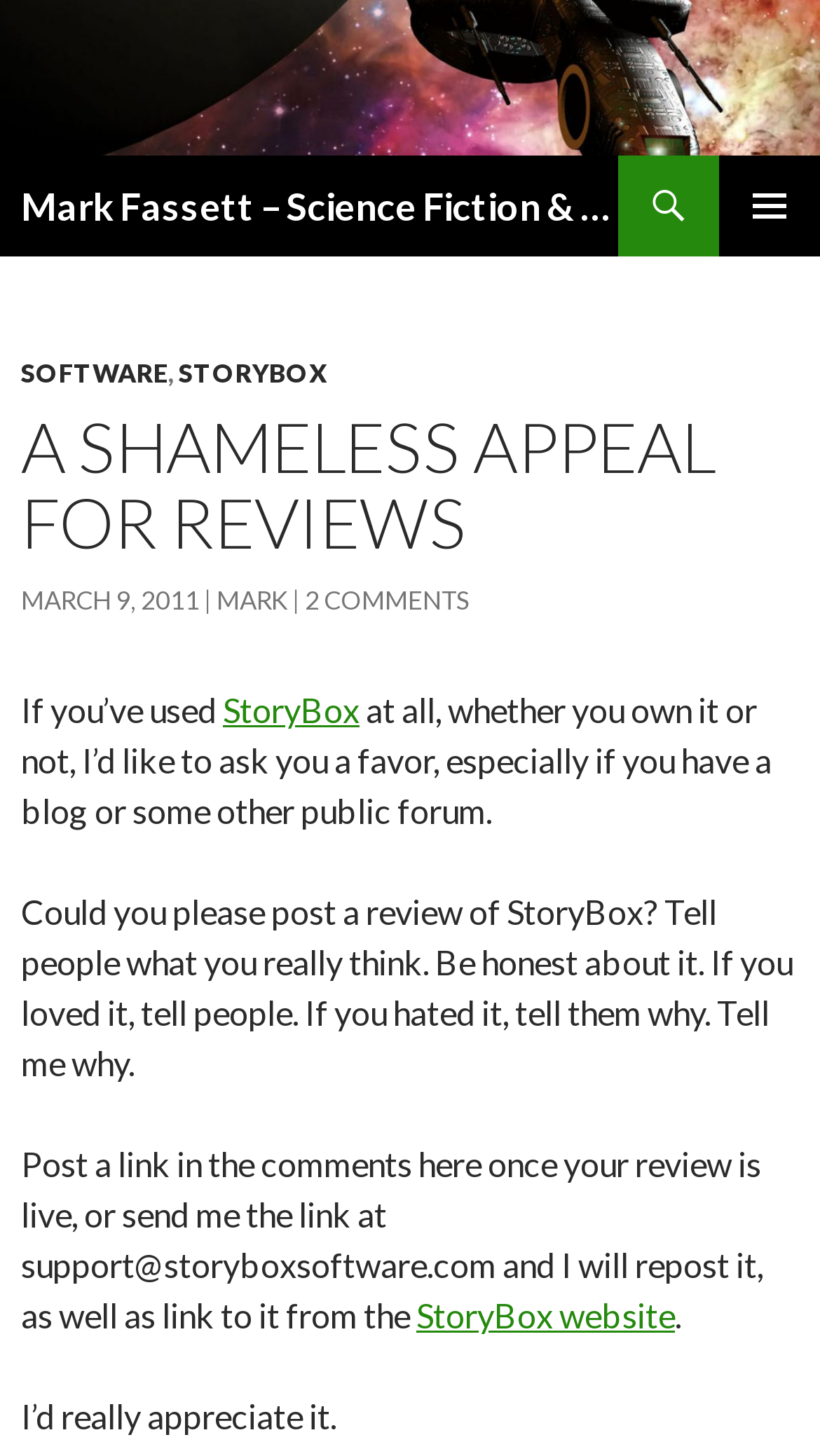Your task is to find and give the main heading text of the webpage.

Mark Fassett – Science Fiction & Fantasy Author